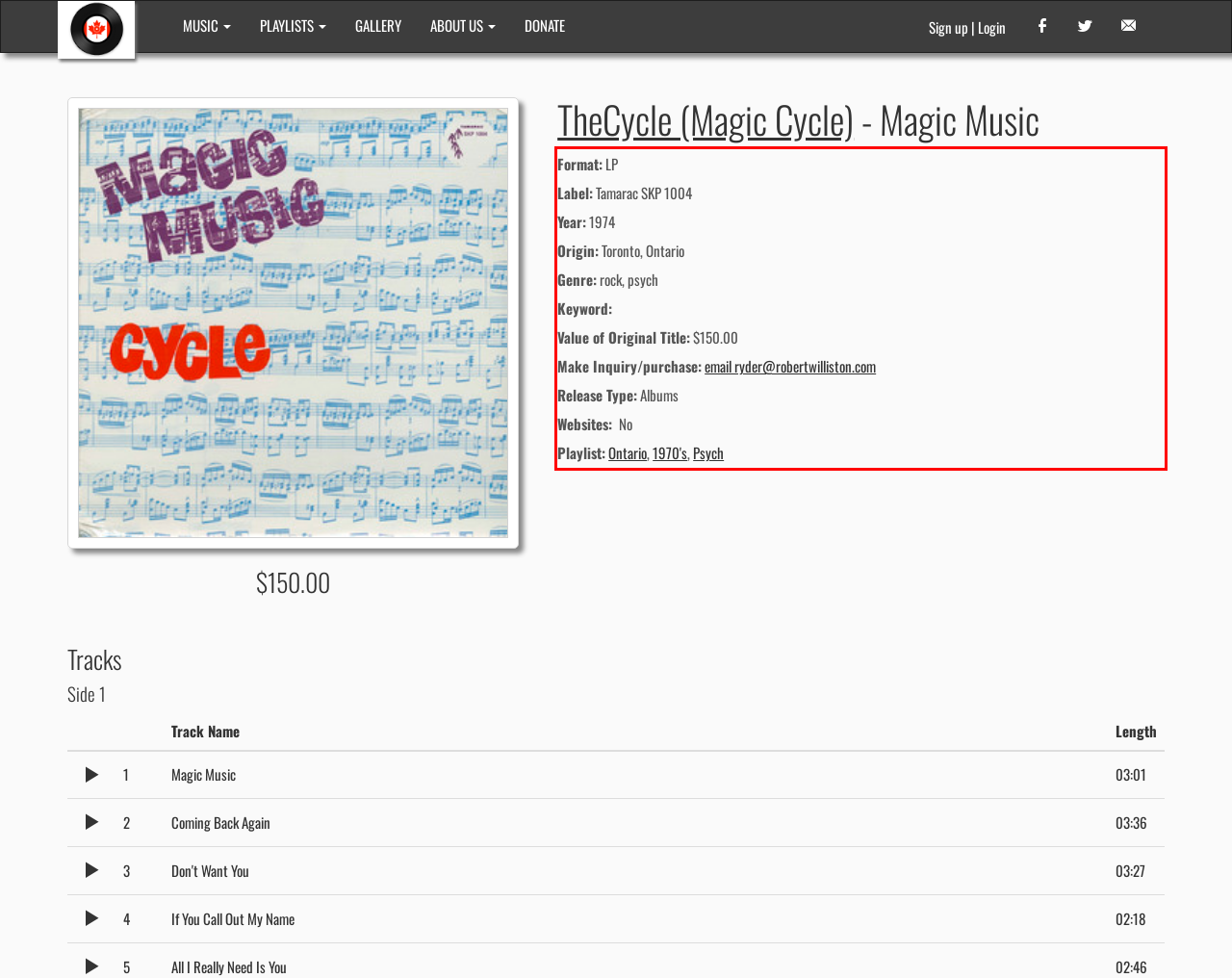With the provided screenshot of a webpage, locate the red bounding box and perform OCR to extract the text content inside it.

Format: LP Label: Tamarac SKP 1004 Year: 1974 Origin: Toronto, Ontario Genre: rock, psych Keyword: Value of Original Title: $150.00 Make Inquiry/purchase: email ryder@robertwilliston.com Release Type: Albums Websites: No Playlist: Ontario, 1970's, Psych